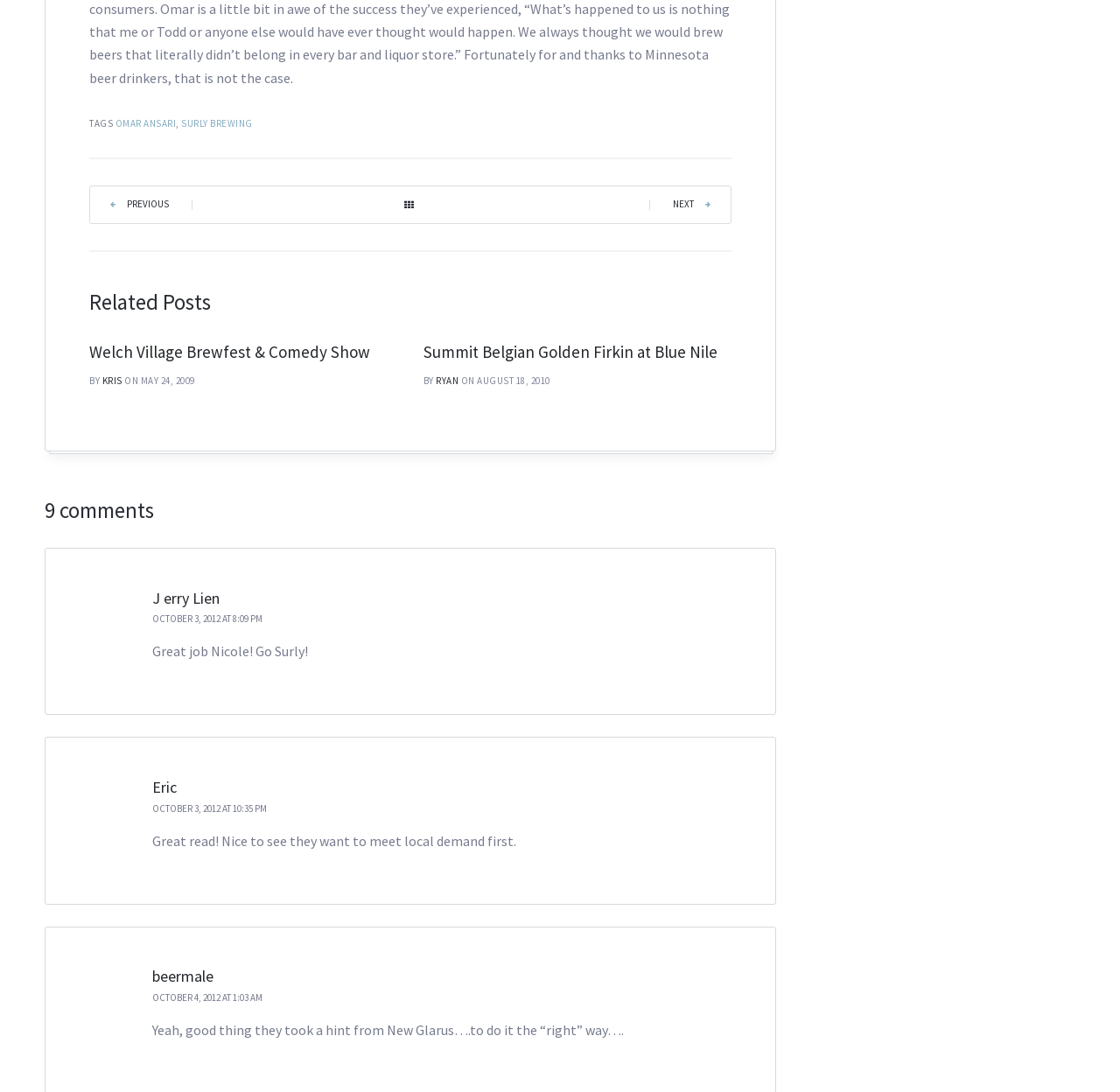What is the name of the author of the first related post?
Please respond to the question with a detailed and thorough explanation.

The first related post has a heading 'Welch Village Brewfest & Comedy Show' and below it, there is a 'BY' text followed by the author's name 'Kris', which indicates that Kris is the author of this post.